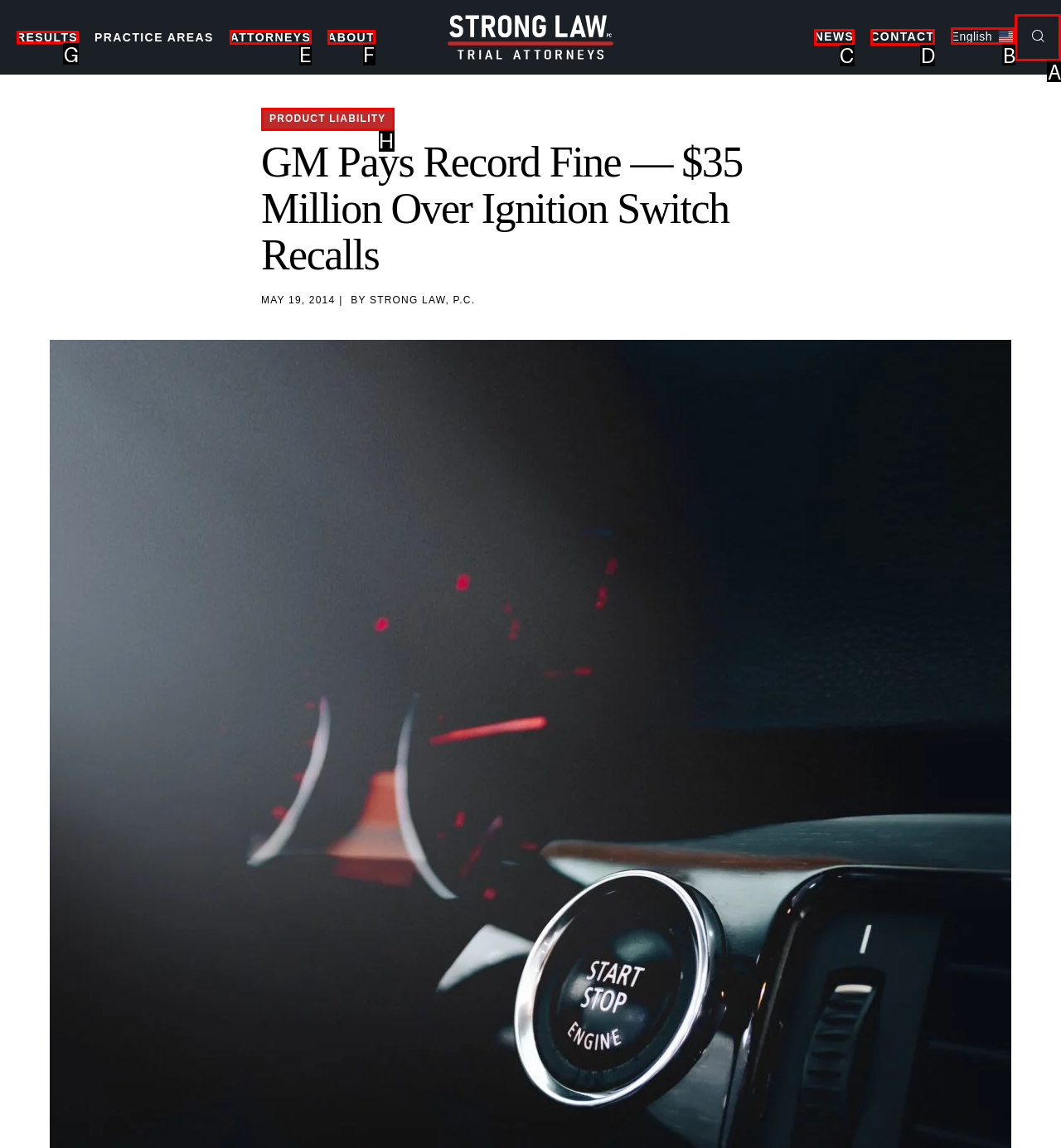Identify the correct UI element to click on to achieve the following task: Click on the RESULTS link Respond with the corresponding letter from the given choices.

G